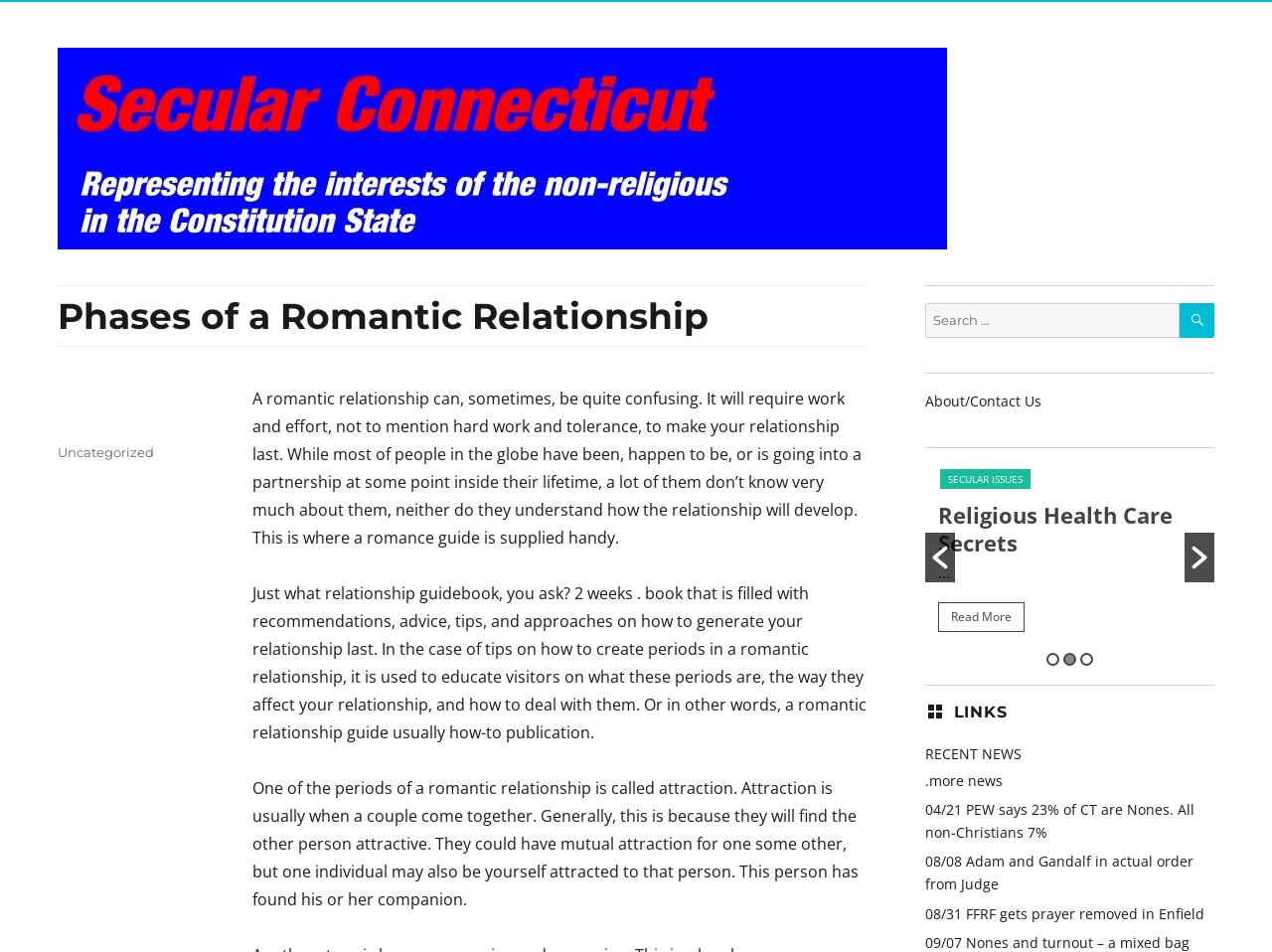Find the bounding box coordinates of the clickable region needed to perform the following instruction: "Read more about 'Religious Health Care Secrets'". The coordinates should be provided as four float numbers between 0 and 1, i.e., [left, top, right, bottom].

[0.582, 0.633, 0.65, 0.663]